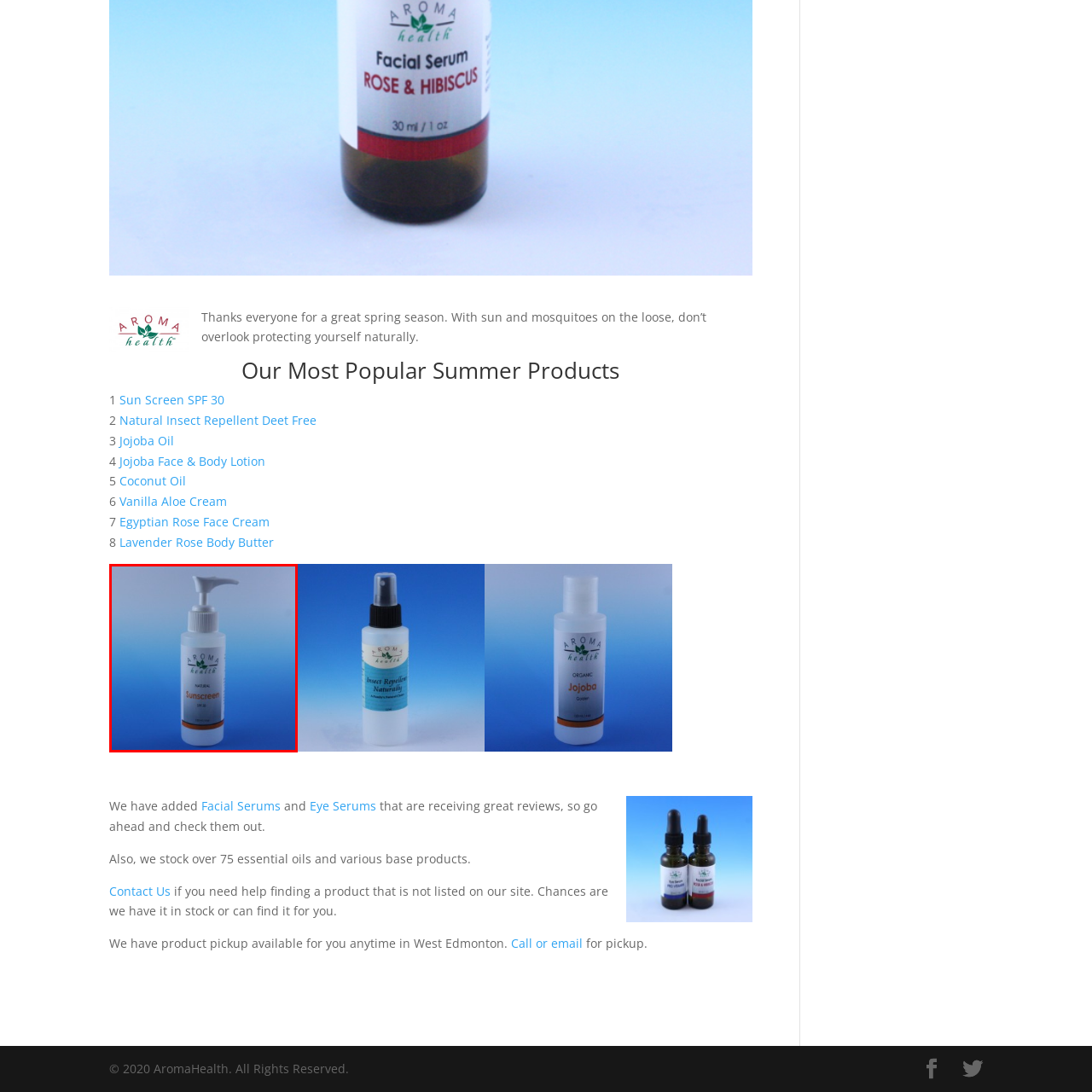Look at the image within the red outlined box, What is the purpose of the product? Provide a one-word or brief phrase answer.

Sun protection